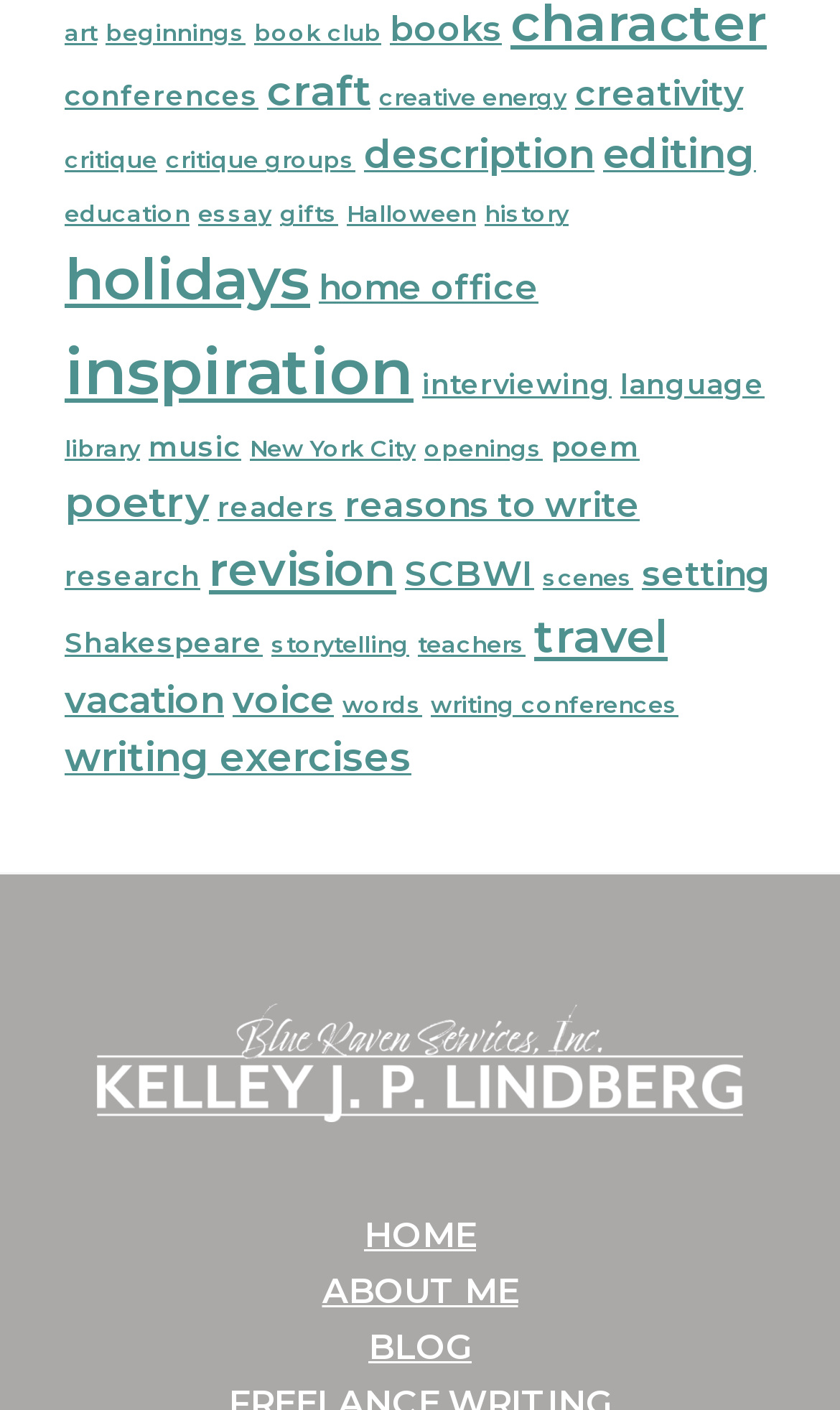Locate the bounding box coordinates of the clickable area needed to fulfill the instruction: "click on art".

[0.077, 0.014, 0.115, 0.033]